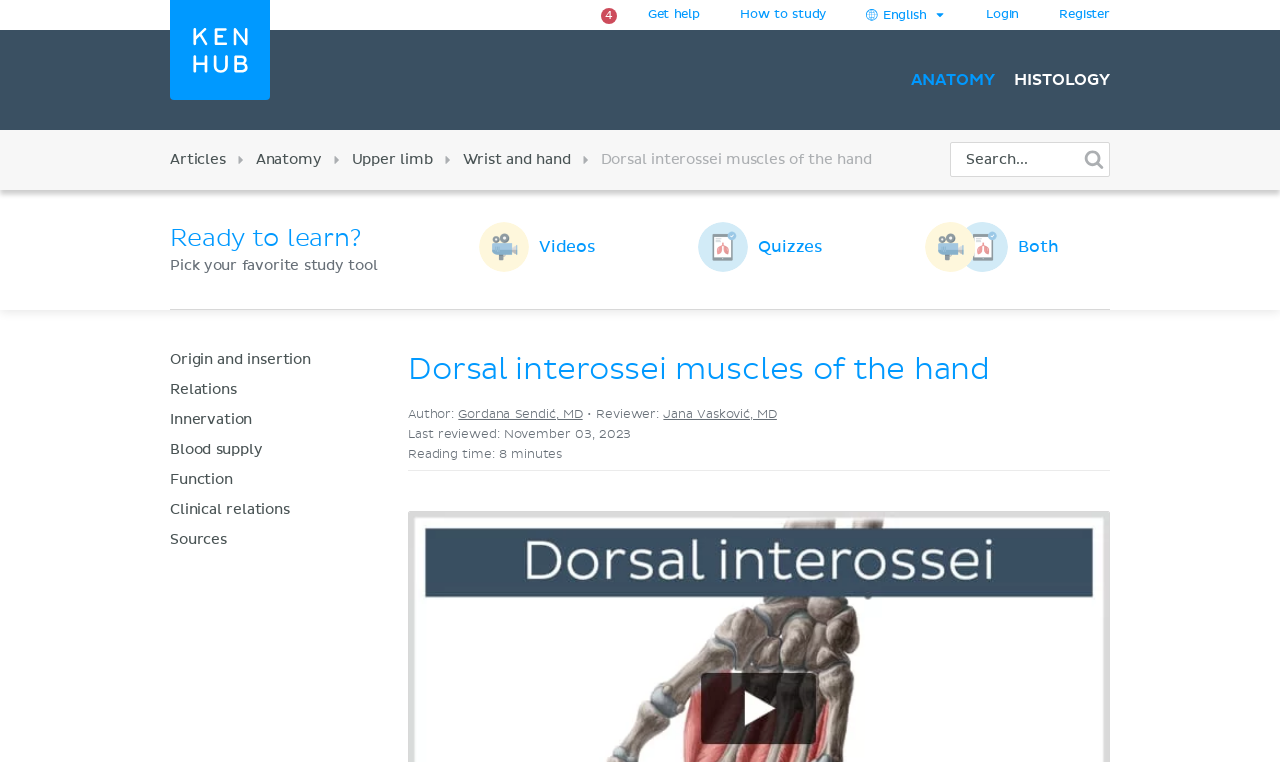How long does it take to read the article?
Provide a detailed answer to the question using information from the image.

The question is asking about the reading time of the article. By looking at the static text 'Reading time: 8 minutes', we can conclude that the answer is '8 minutes'.